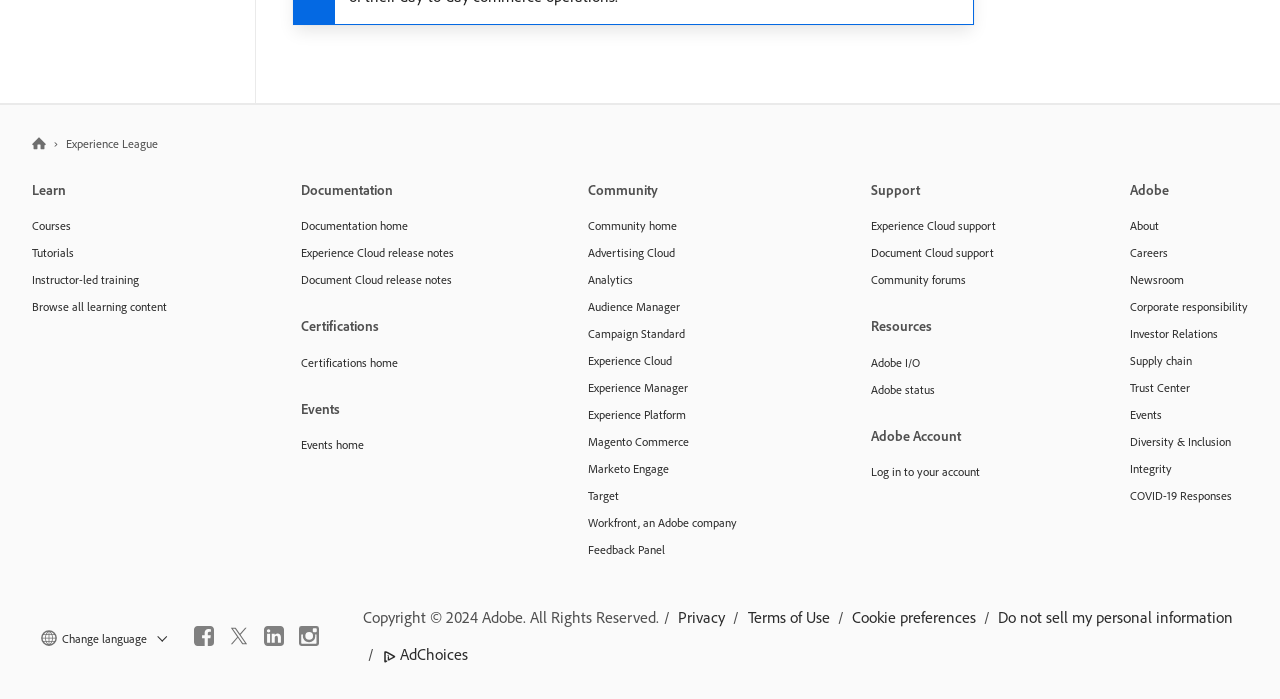Please identify the bounding box coordinates of where to click in order to follow the instruction: "Browse all learning content".

[0.025, 0.419, 0.13, 0.458]